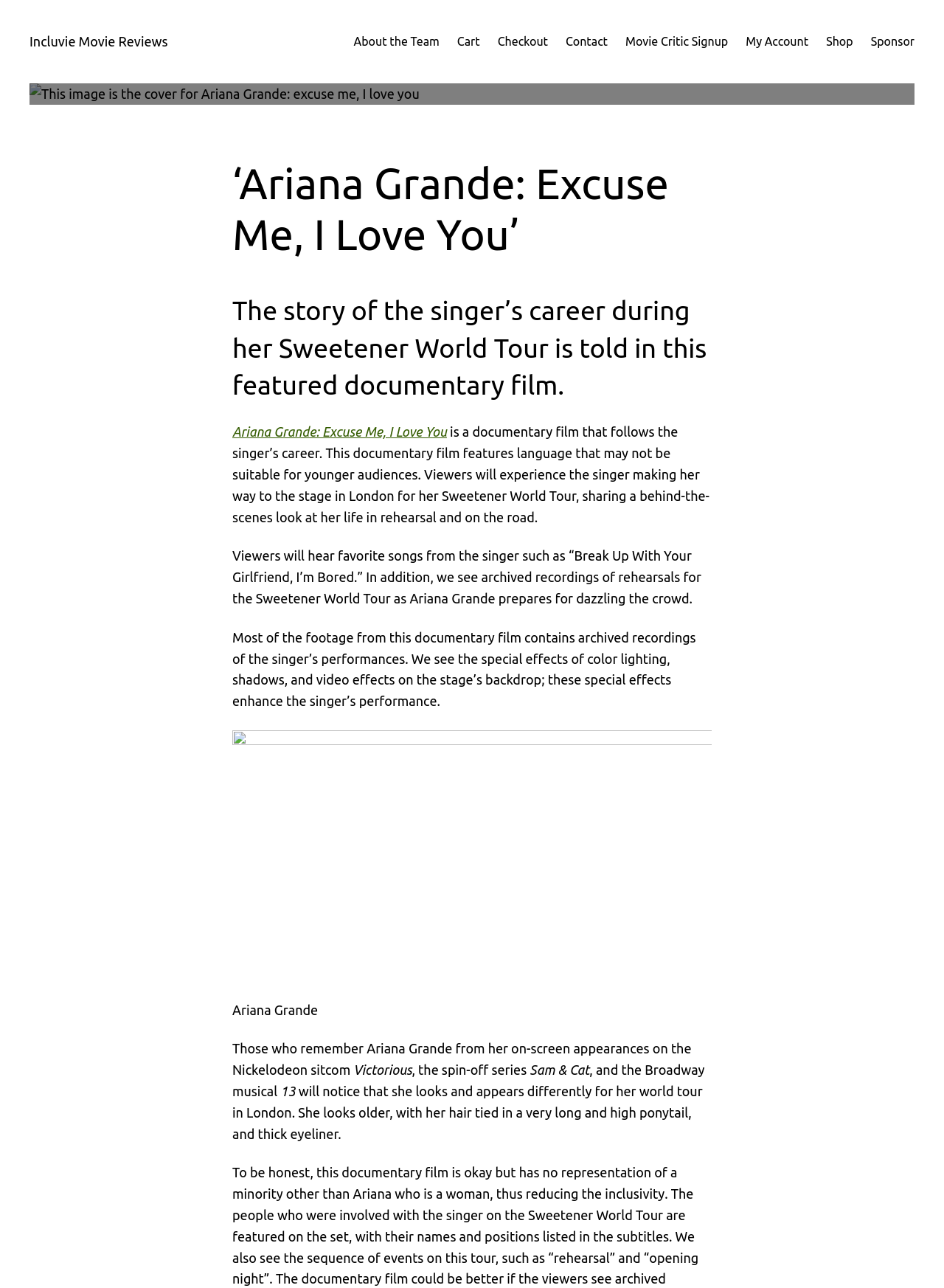Predict the bounding box coordinates of the UI element that matches this description: "Checkout". The coordinates should be in the format [left, top, right, bottom] with each value between 0 and 1.

[0.527, 0.025, 0.581, 0.04]